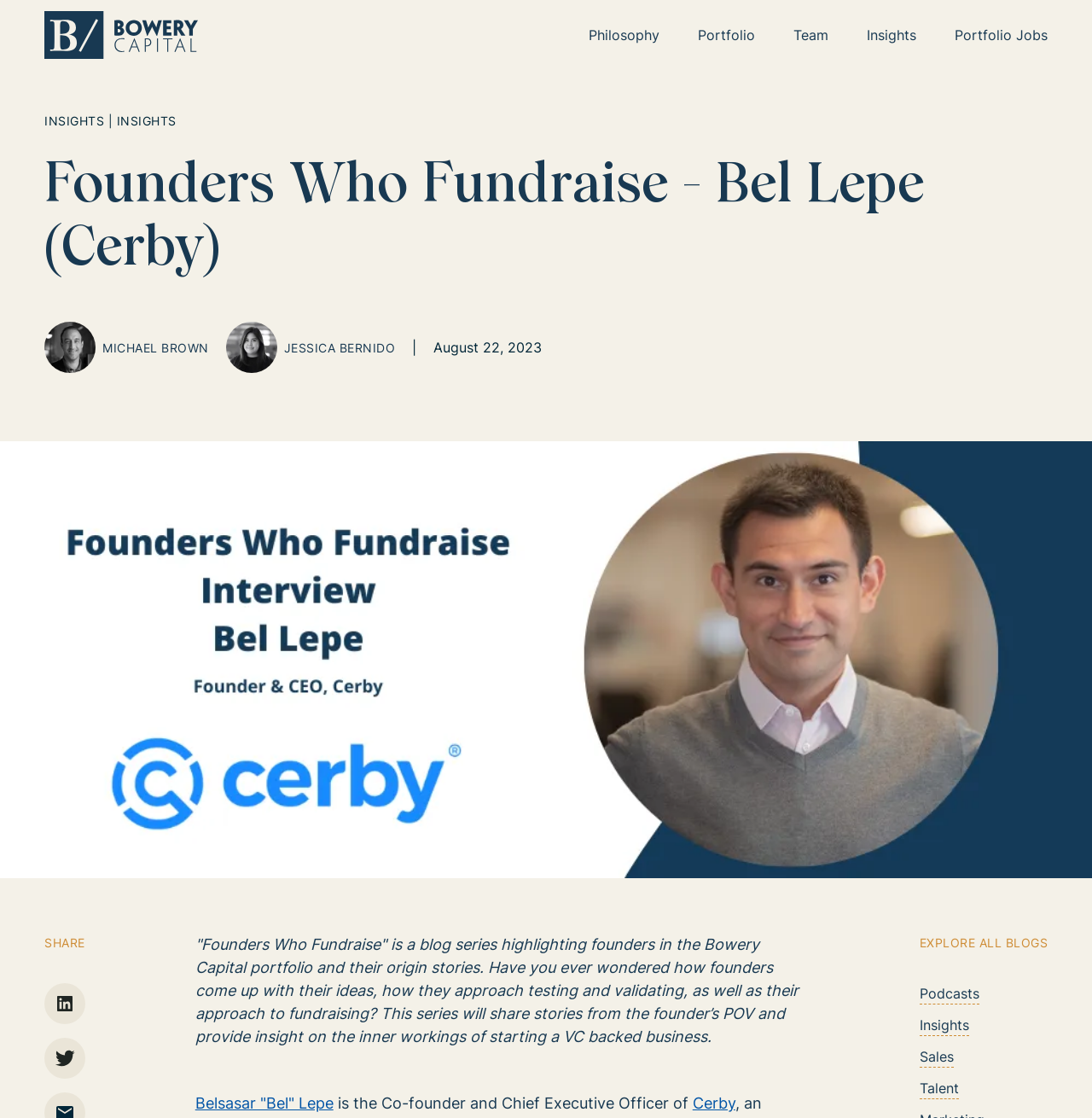Pinpoint the bounding box coordinates of the area that should be clicked to complete the following instruction: "Return home". The coordinates must be given as four float numbers between 0 and 1, i.e., [left, top, right, bottom].

[0.041, 0.0, 0.181, 0.063]